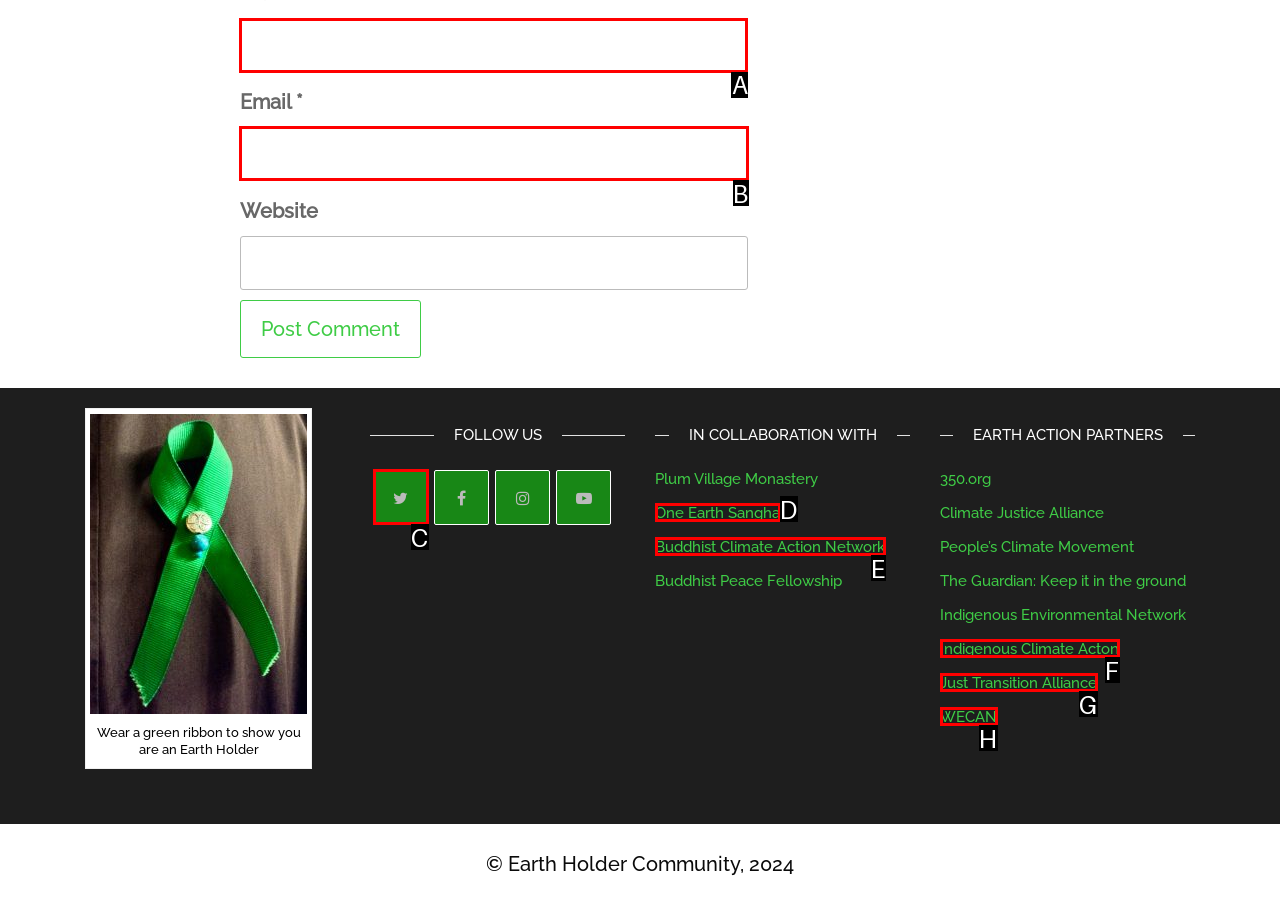Tell me which one HTML element I should click to complete the following task: Enter your name
Answer with the option's letter from the given choices directly.

A